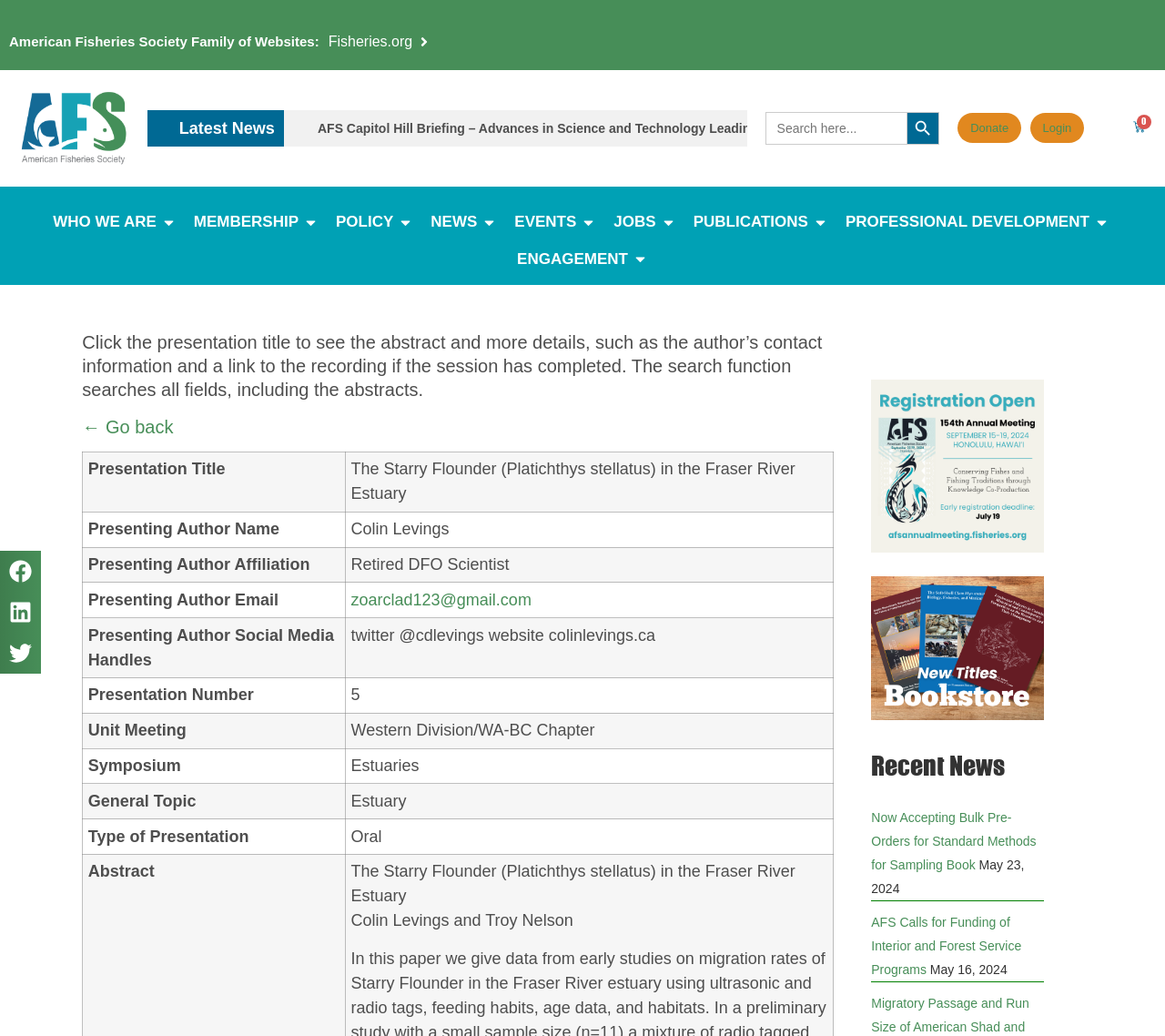How can you contact the presenting author of the first presentation?
Carefully analyze the image and provide a thorough answer to the question.

The contact information of the presenting author can be found in the grid cell under the 'Presenting Author Email' and 'Presenting Author Social Media Handles' columns, which provide the email address and social media handles respectively.